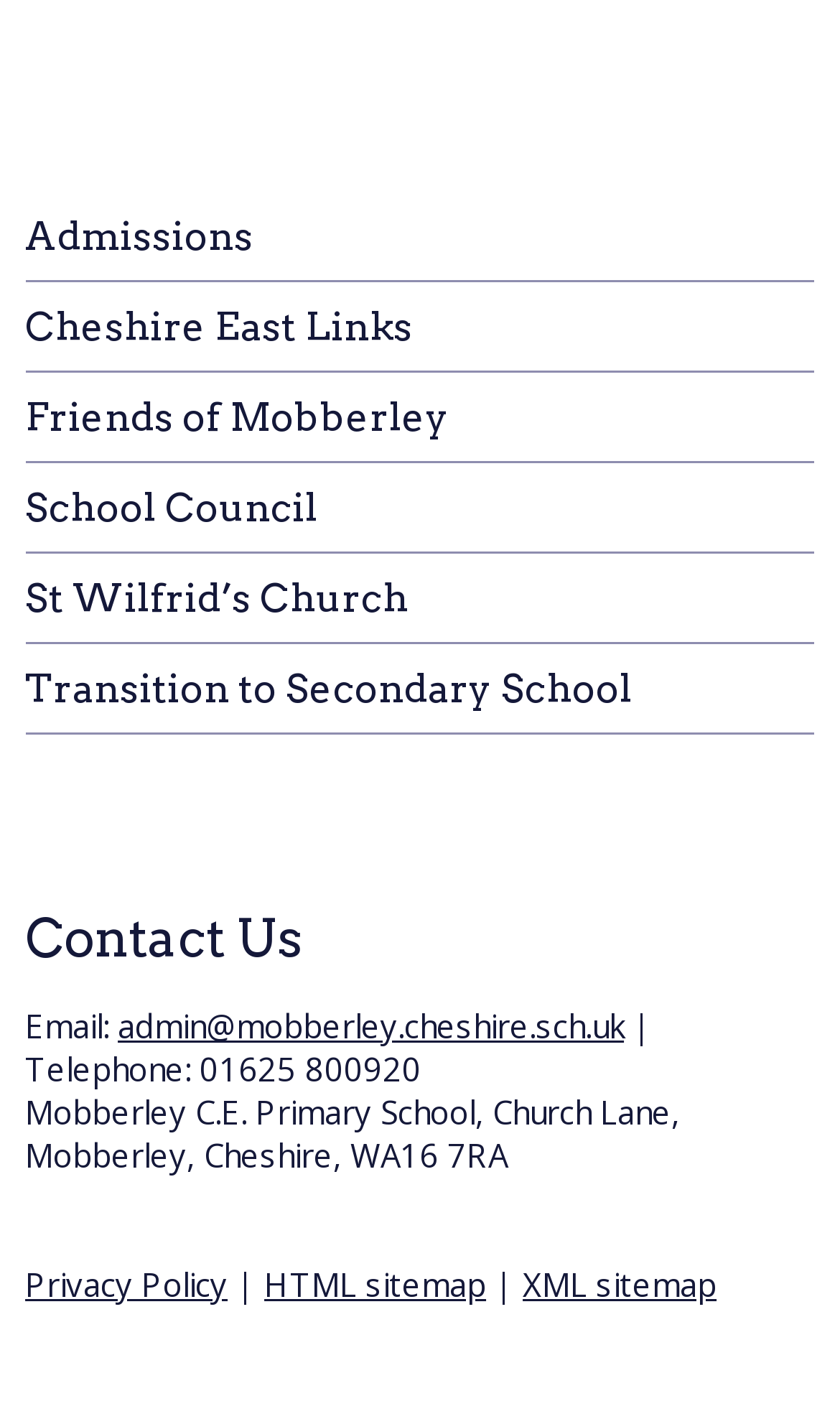What is the telephone number of the school?
Provide a short answer using one word or a brief phrase based on the image.

01625 800920